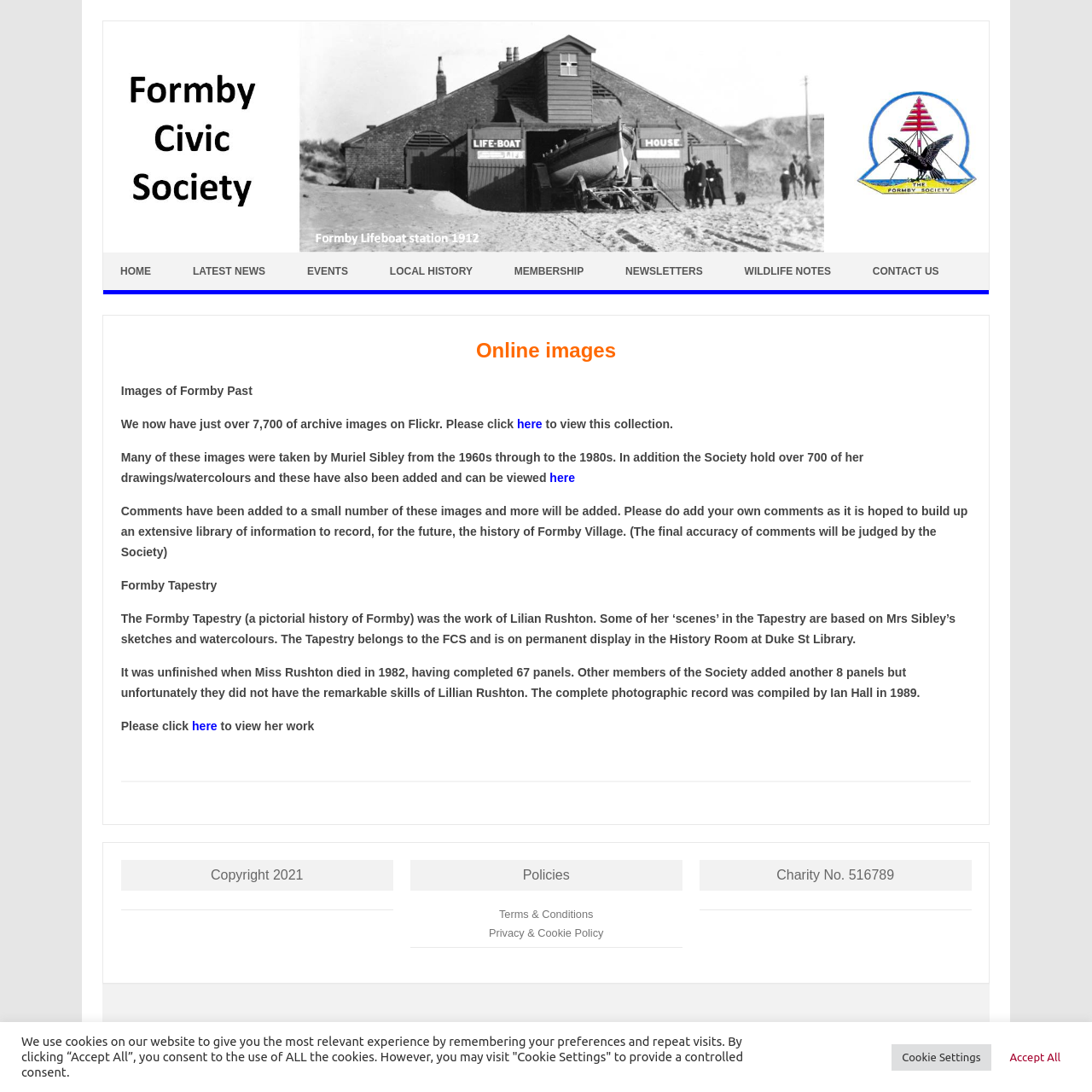Who created the Formby Tapestry?
Look at the image and answer the question using a single word or phrase.

Lilian Rushton